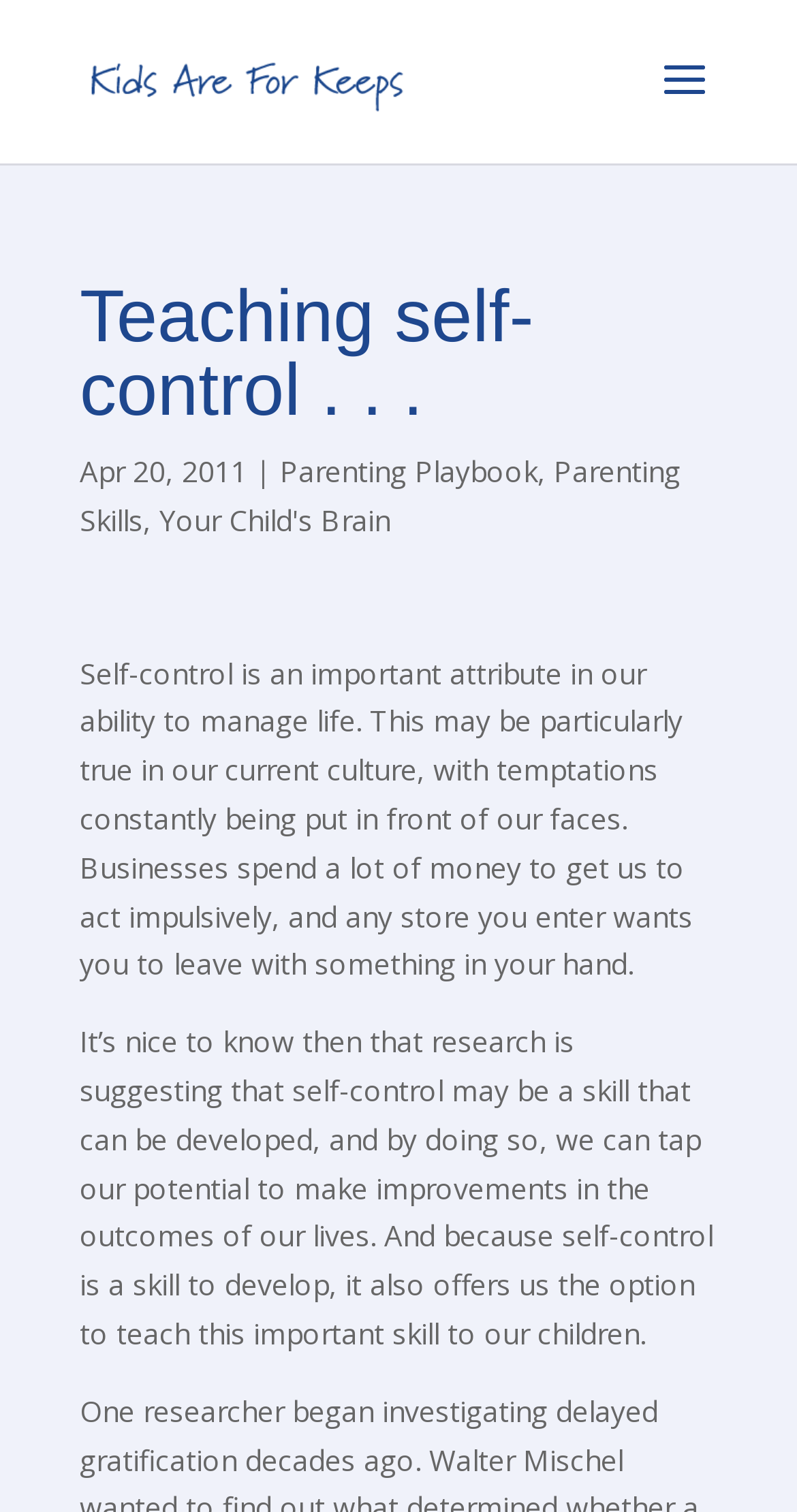Extract the main title from the webpage.

Teaching self-control . . .